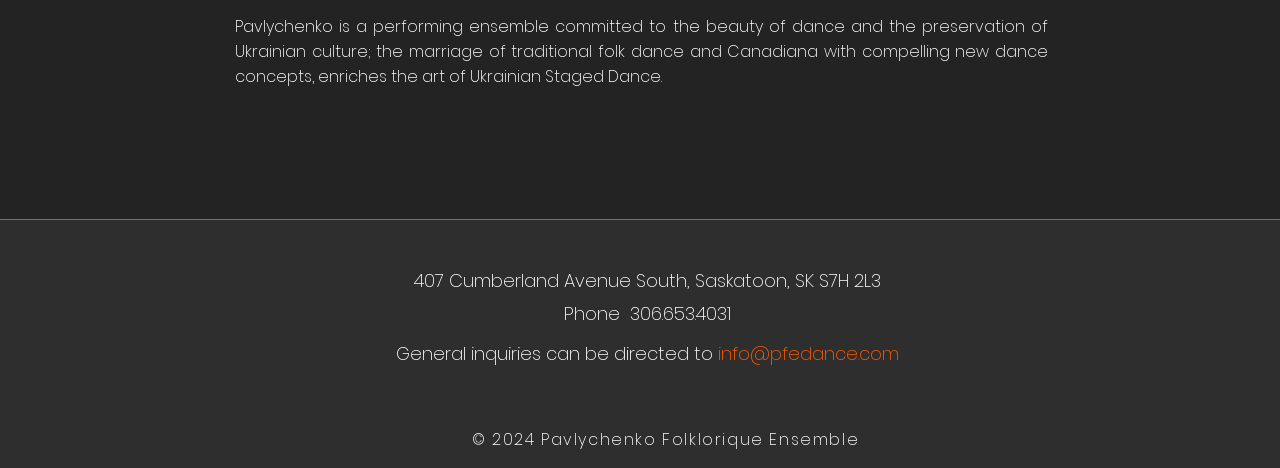Respond to the question below with a concise word or phrase:
What is the ensemble's commitment?

beauty of dance and Ukrainian culture